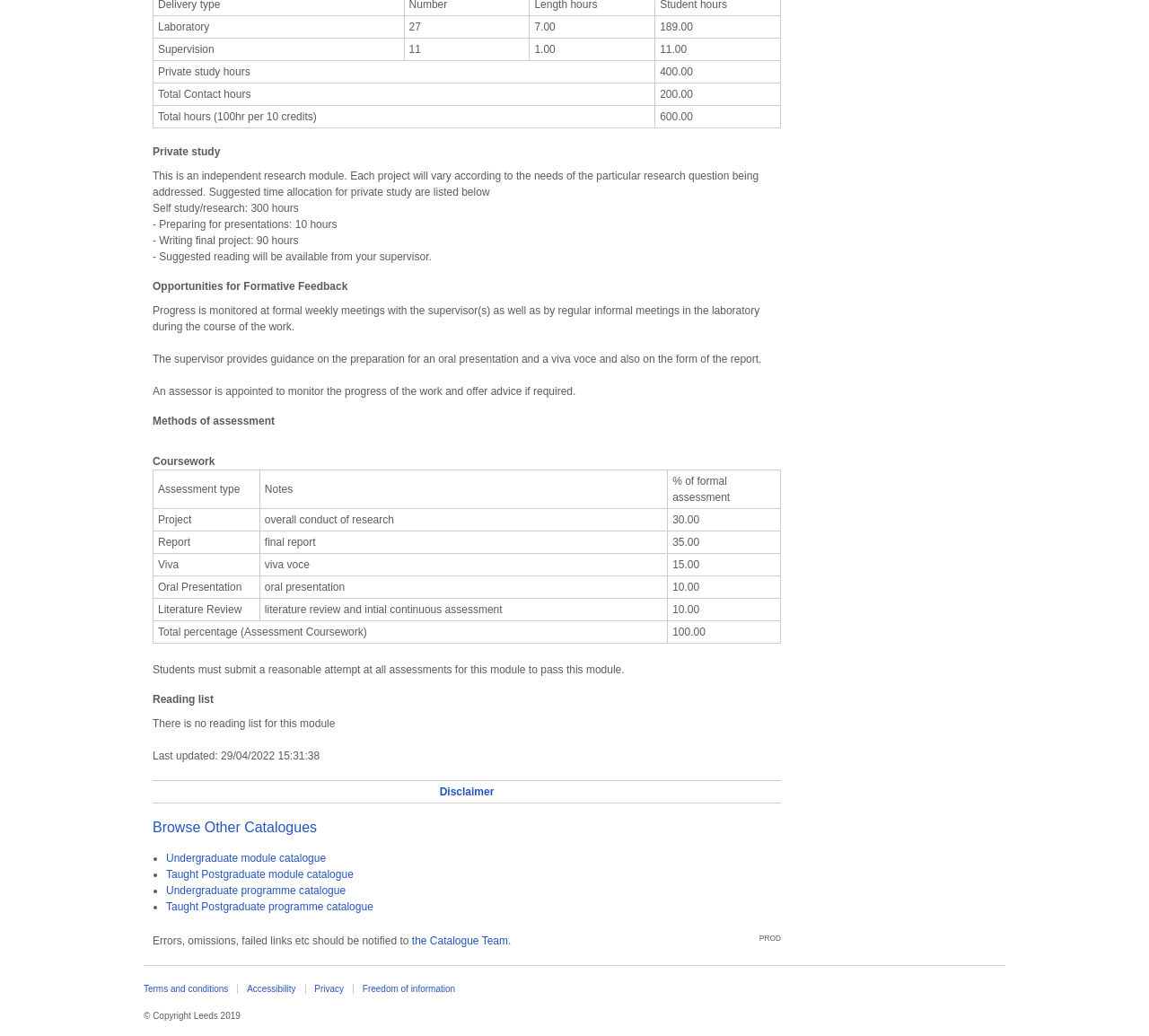Please locate the bounding box coordinates of the element that should be clicked to complete the given instruction: "Check the 'Accessibility'".

[0.209, 0.95, 0.266, 0.959]